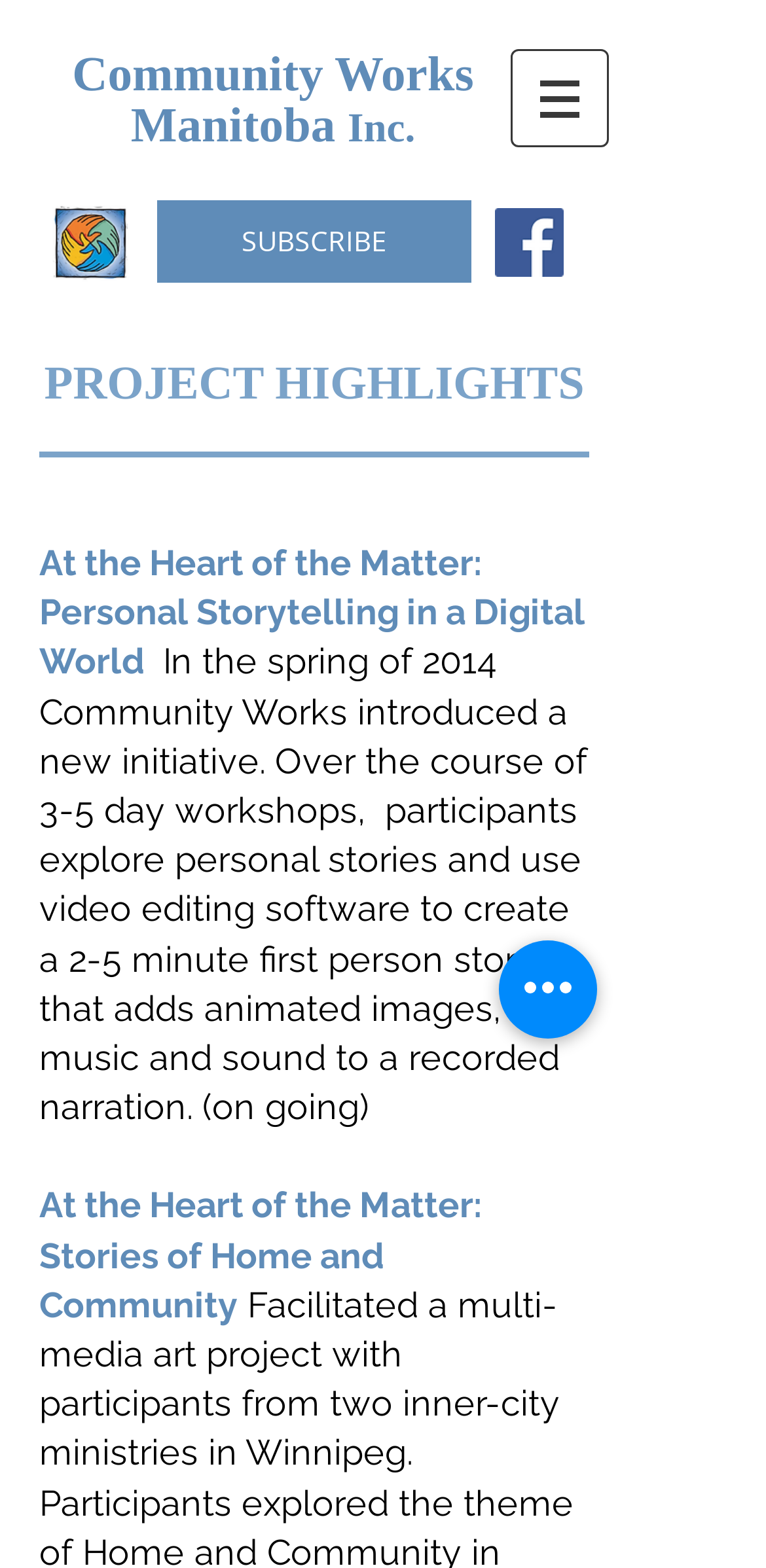What is the title of the first project highlight?
Based on the image, provide a one-word or brief-phrase response.

At the Heart of the Matter: Personal Storytelling in a Digital World